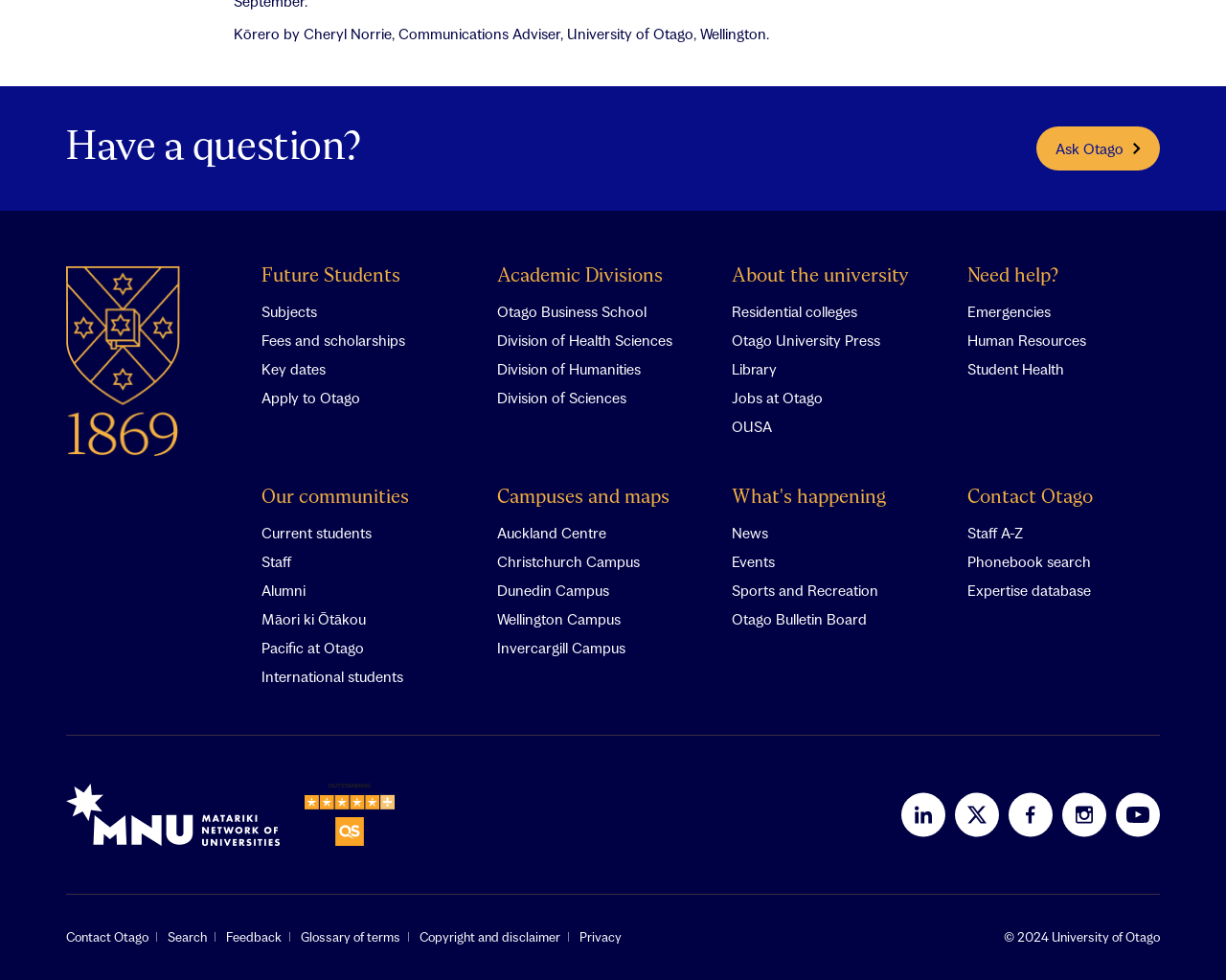Show the bounding box coordinates for the HTML element as described: "parent_node: Comment name="url" placeholder="Website"".

None